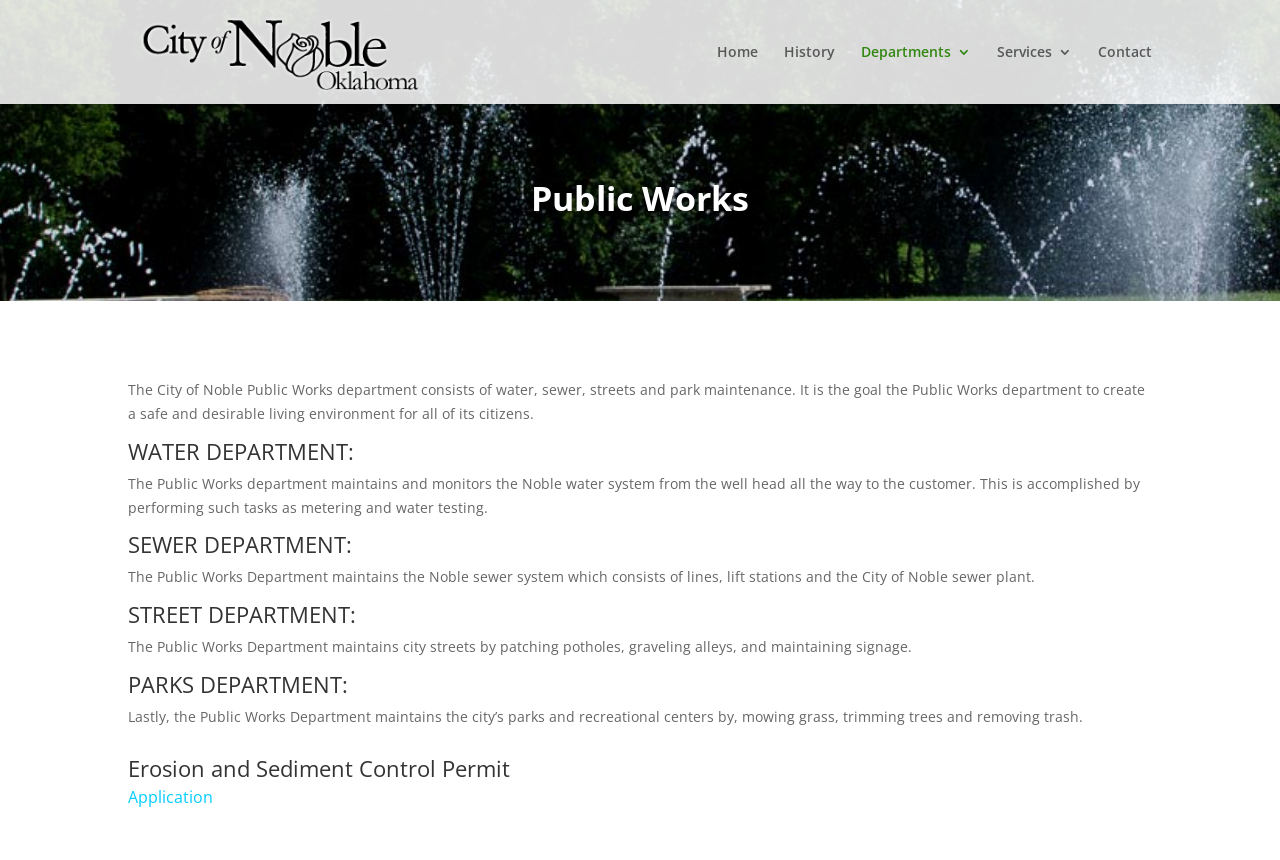Identify the bounding box coordinates of the part that should be clicked to carry out this instruction: "learn about Public Works department".

[0.1, 0.21, 0.9, 0.261]